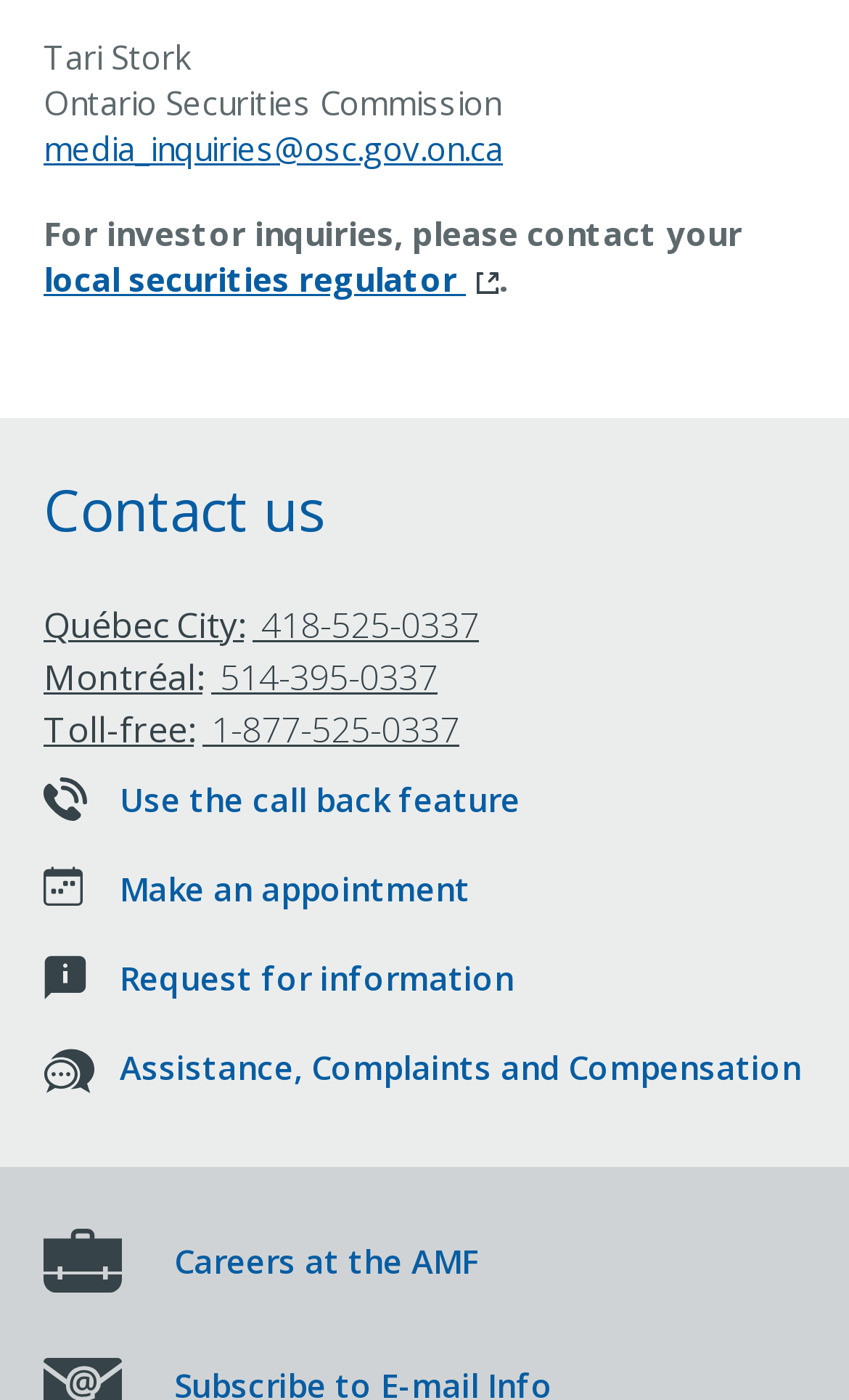Please provide the bounding box coordinates for the element that needs to be clicked to perform the following instruction: "Explore careers at the AMF". The coordinates should be given as four float numbers between 0 and 1, i.e., [left, top, right, bottom].

[0.205, 0.884, 0.564, 0.917]